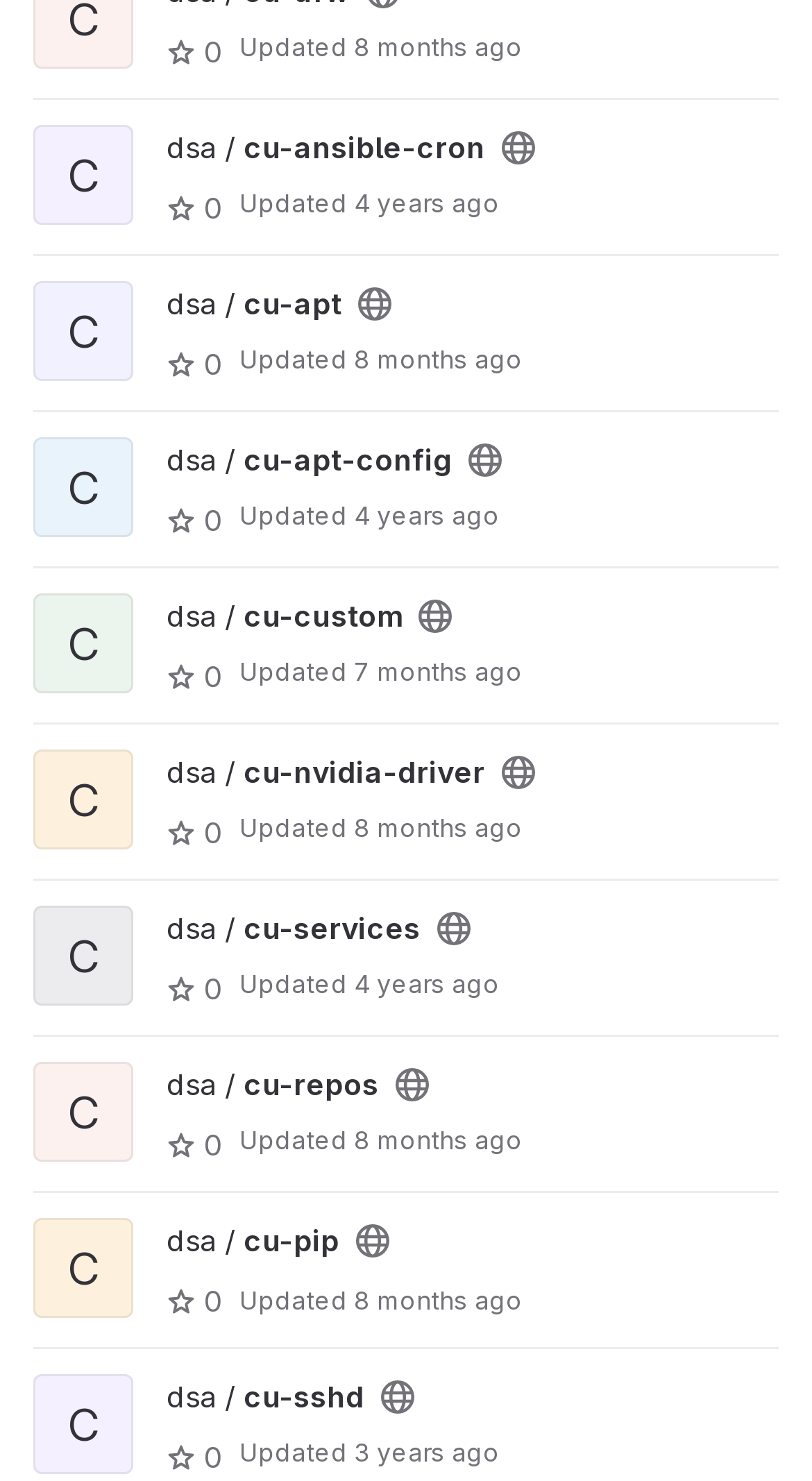Please specify the bounding box coordinates for the clickable region that will help you carry out the instruction: "View the project dsa / cu-apt".

[0.205, 0.192, 0.441, 0.22]